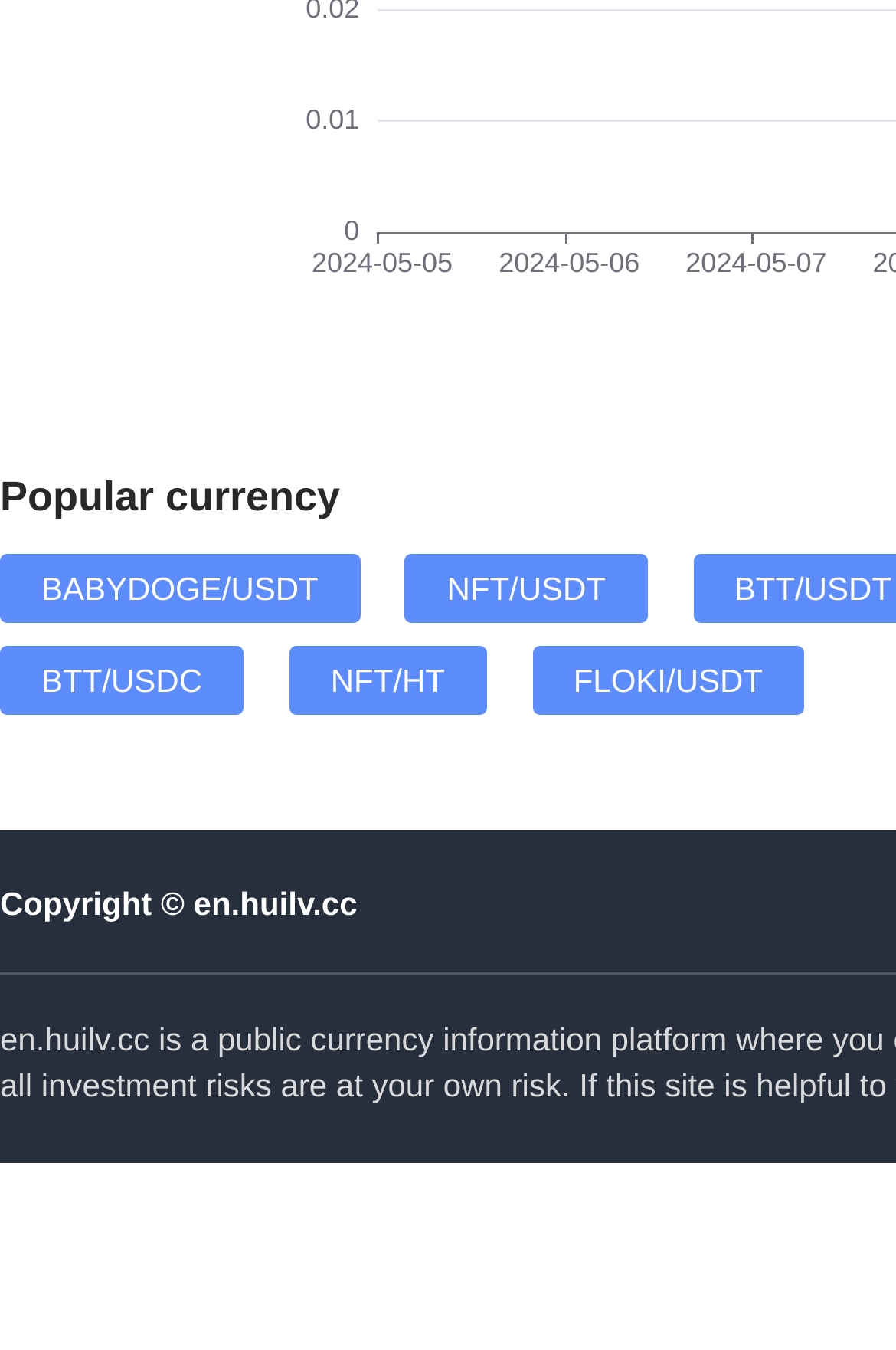Respond with a single word or phrase to the following question:
How many links are there on the webpage?

5